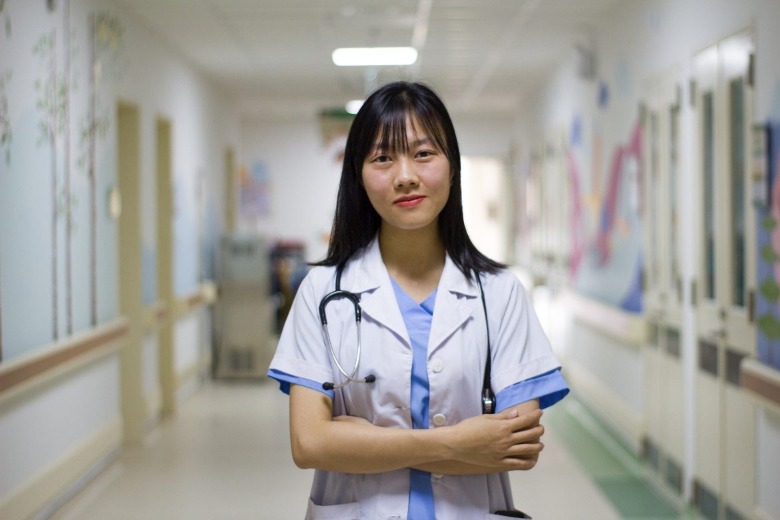What is the color scheme of the hospital corridor?
Please use the image to provide a one-word or short phrase answer.

Pastel colors